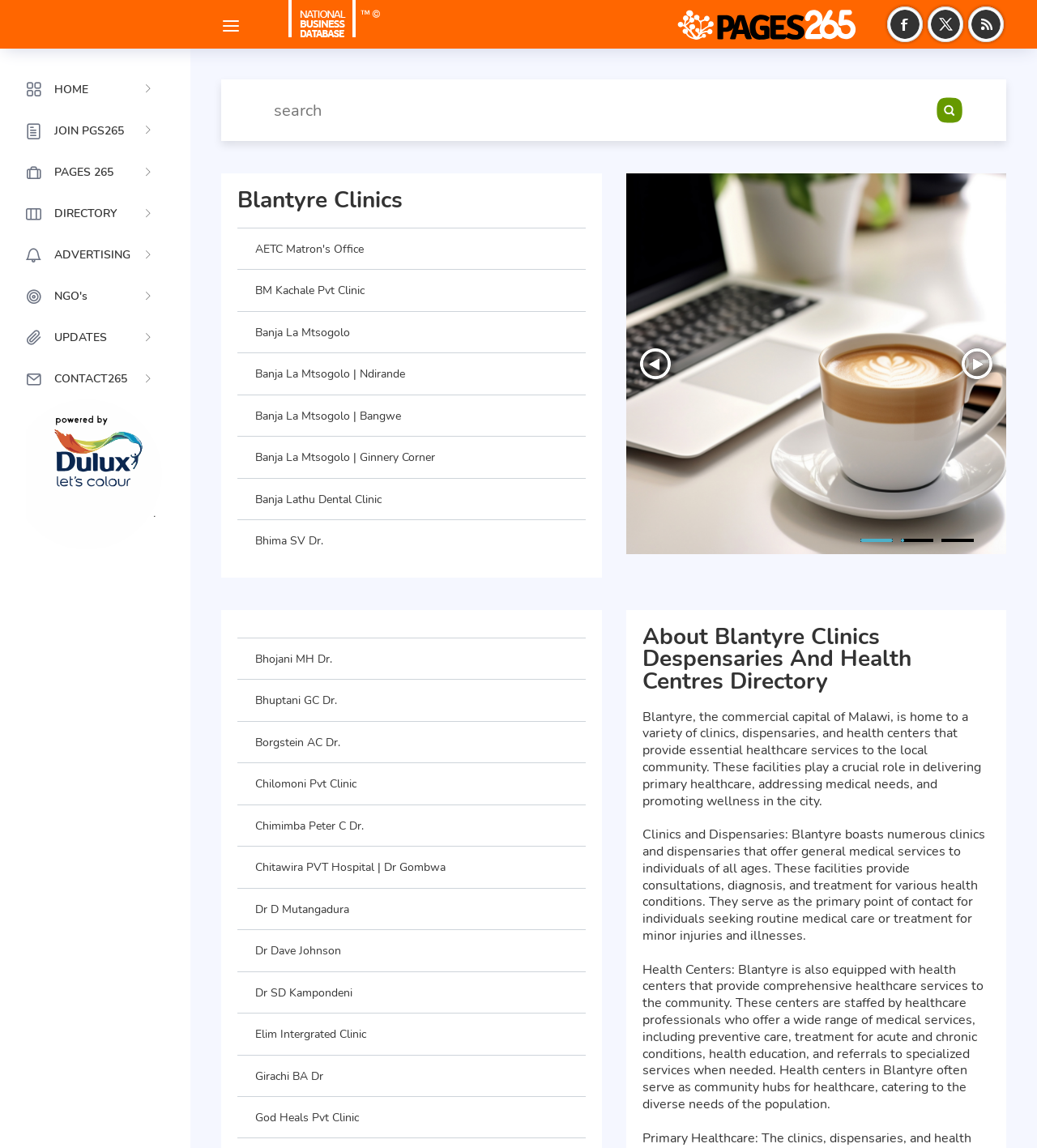What is the name of the last clinic in the directory?
Look at the screenshot and provide an in-depth answer.

The last clinic in the directory can be found by looking at the last row in the table with the heading 'Blantyre Clinics'. The last row has a gridcell with the text 'Dr SD Kampondeni', which is the name of the last clinic.